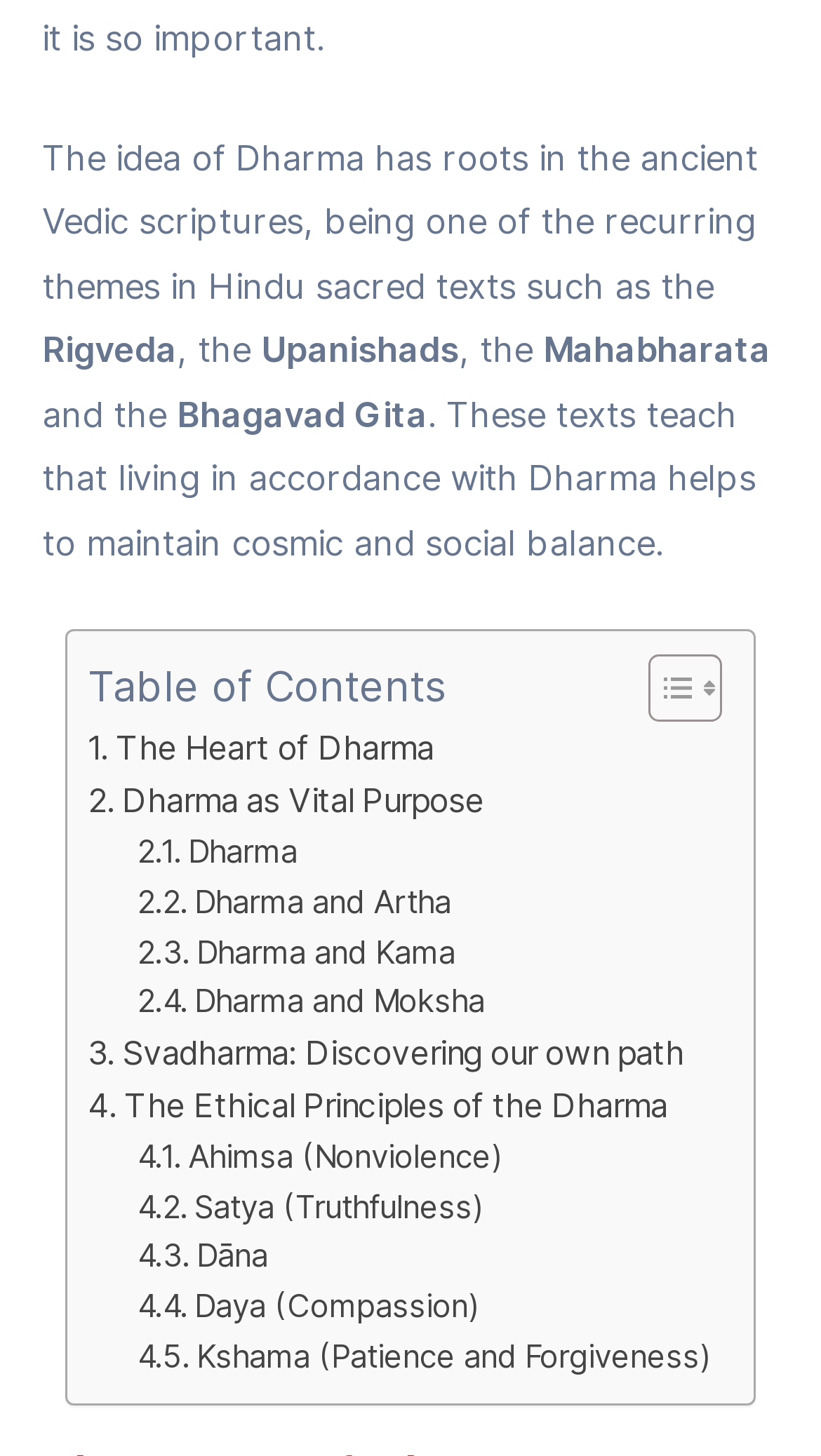Using the provided element description, identify the bounding box coordinates as (top-left x, top-left y, bottom-right x, bottom-right y). Ensure all values are between 0 and 1. Description: Dharma and Moksha

[0.167, 0.672, 0.59, 0.707]